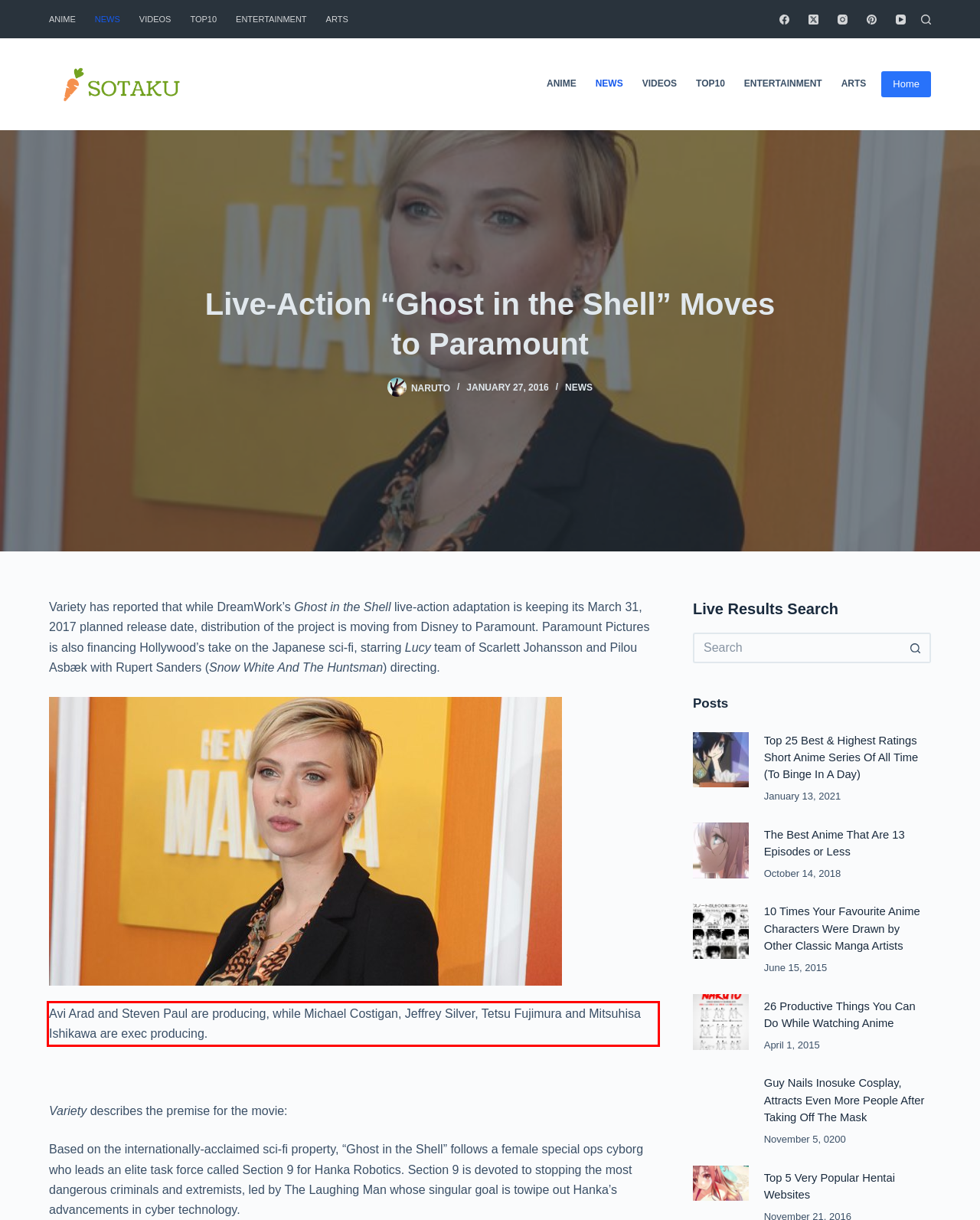From the provided screenshot, extract the text content that is enclosed within the red bounding box.

Avi Arad and Steven Paul are producing, while Michael Costigan, Jeffrey Silver, Tetsu Fujimura and Mitsuhisa Ishikawa are exec producing.